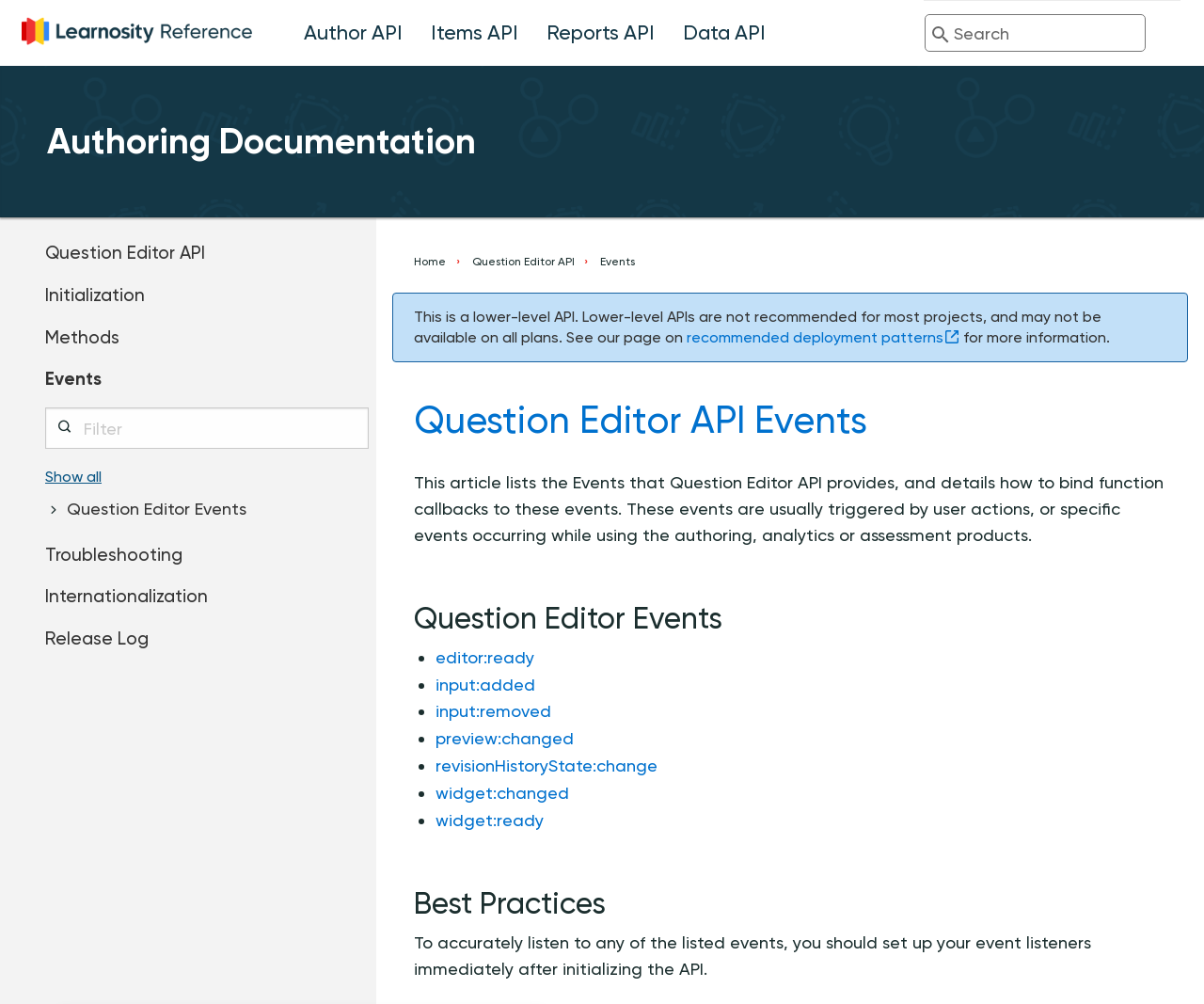Generate a detailed explanation of the webpage's features and information.

This webpage is a technical documentation page for Learnosity's Question Editor API. At the top, there is a main navigation bar with links to different API reference guides, including Author API, Items API, Reports API, and Data API. On the top right, there is a search bar with a search button and a Learnosity logo on the top left.

Below the navigation bar, there is a section with a heading "Authoring Documentation" that contains links to different parts of the Question Editor API documentation, including Initialization, Methods, Events, and Troubleshooting. There is also a filter textbox and a "Show all" link.

To the right of this section, there is a breadcrumbs navigation bar that shows the current location in the documentation, with links to the home page and the Question Editor API page.

The main content of the page is divided into several sections. The first section has a heading "Question Editor API Events" and explains that this is a lower-level API that may not be recommended for most projects. It also provides a link to a page on recommended deployment patterns.

The next section has a heading "Question Editor API Events" and explains that this article lists the events provided by the Question Editor API and how to bind function callbacks to these events. These events are usually triggered by user actions or specific events occurring while using the authoring, analytics, or assessment products.

Below this section, there is a list of events provided by the Question Editor API, including editor:ready, input:added, input:removed, preview:changed, revisionHistoryState:change, widget:changed, and widget:ready. Each event is listed with a bullet point and a link to more information.

Finally, there is a section with a heading "Best Practices" that provides a tip on how to accurately listen to the listed events by setting up event listeners immediately after initializing the API.